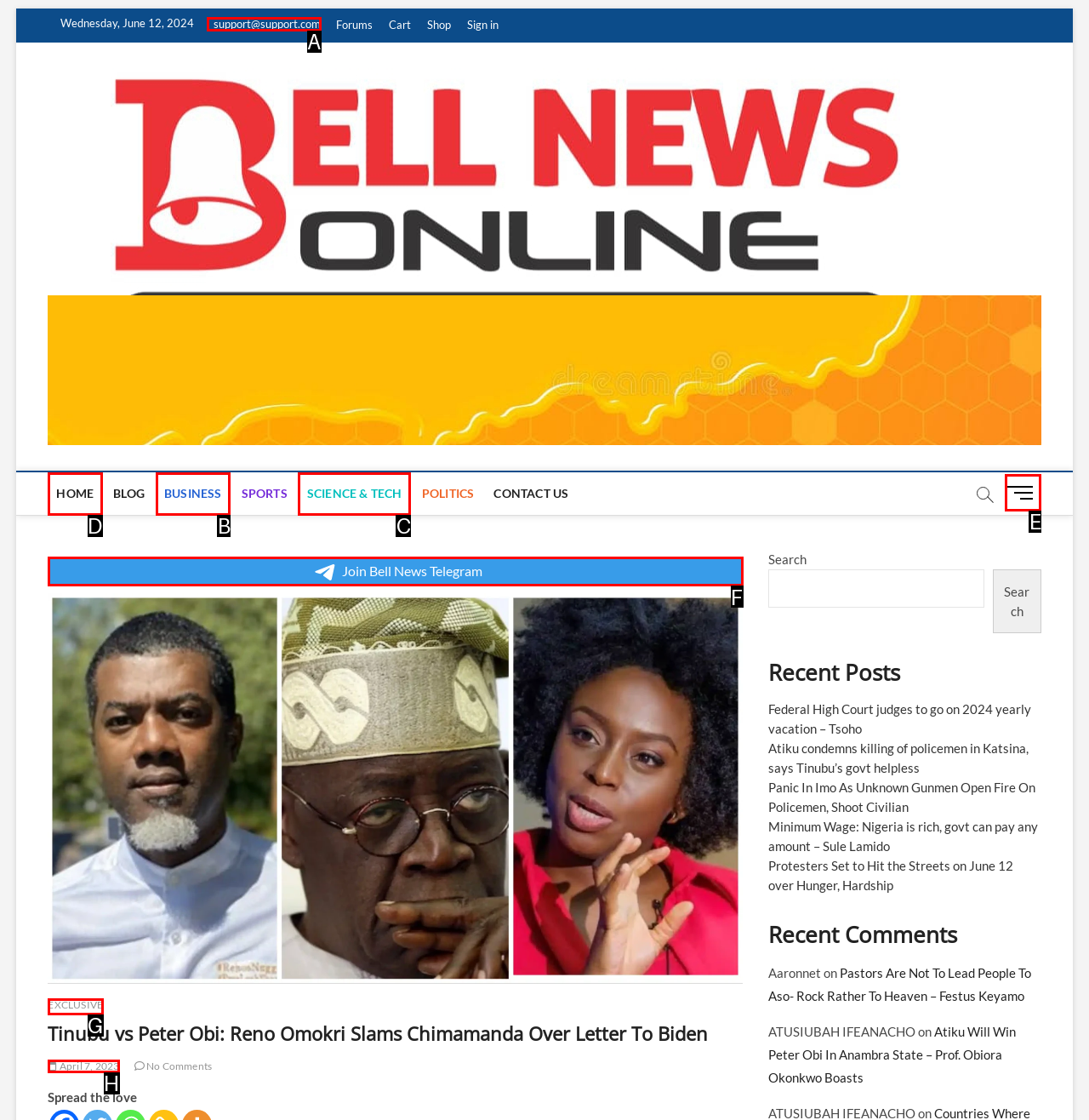Determine which HTML element to click to execute the following task: Click on the 'HOME' link Answer with the letter of the selected option.

D